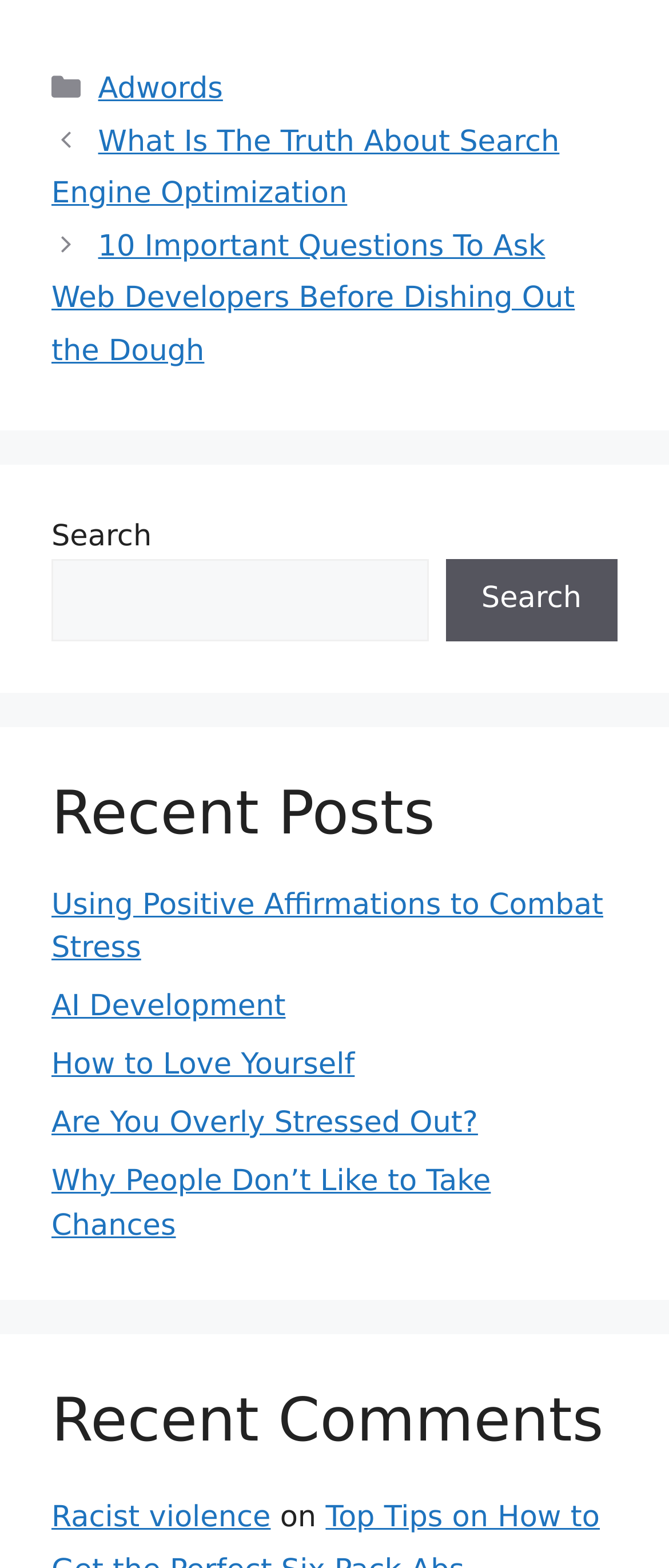Identify the bounding box coordinates for the UI element that matches this description: "Adwords".

[0.147, 0.046, 0.333, 0.068]